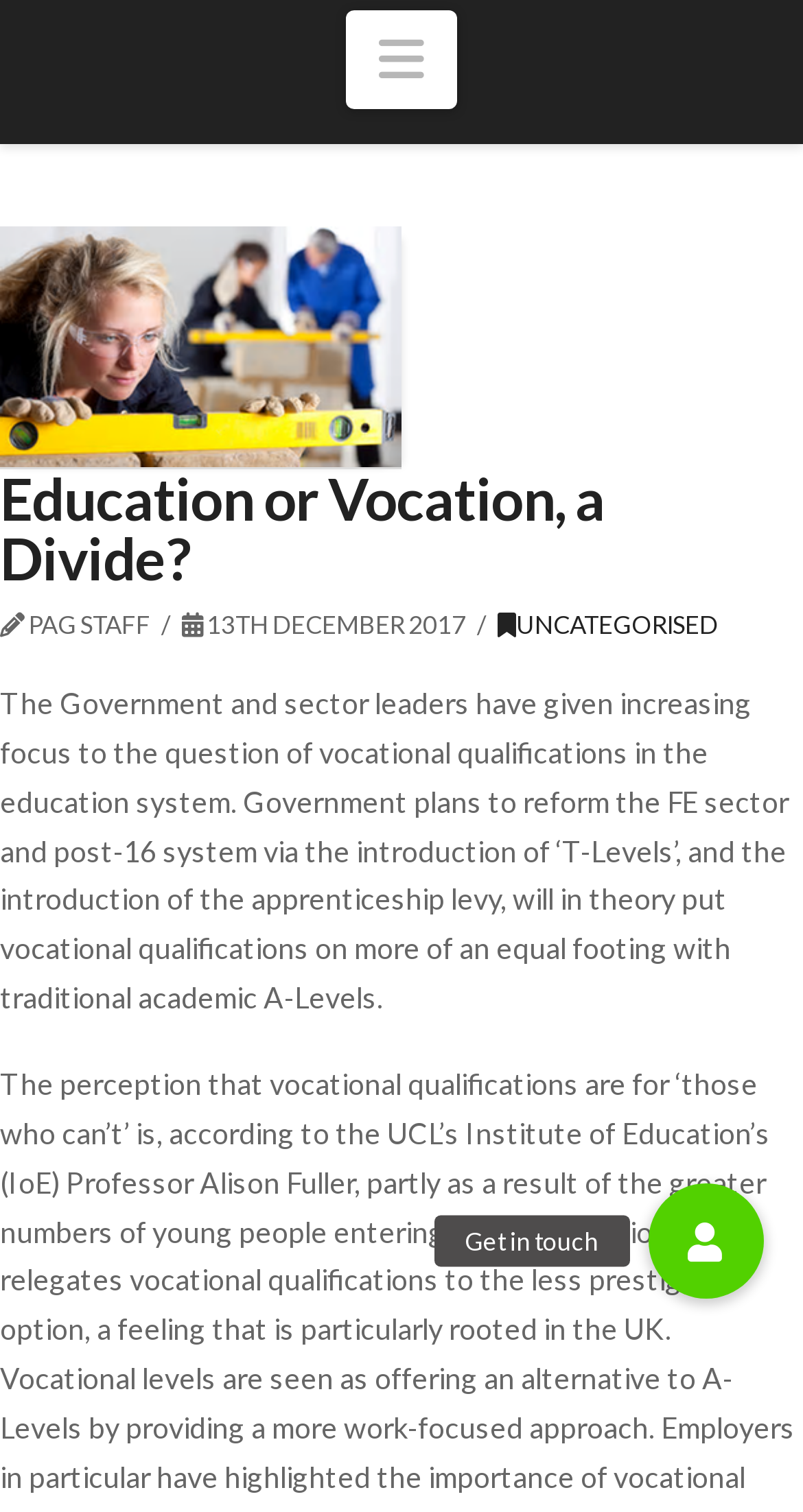Please examine the image and provide a detailed answer to the question: What is the topic of the article?

I determined the topic of the article by reading the static text in the main content section, which discusses the government's plans to reform the FE sector and post-16 system via the introduction of 'T-Levels' and the apprenticeship levy.